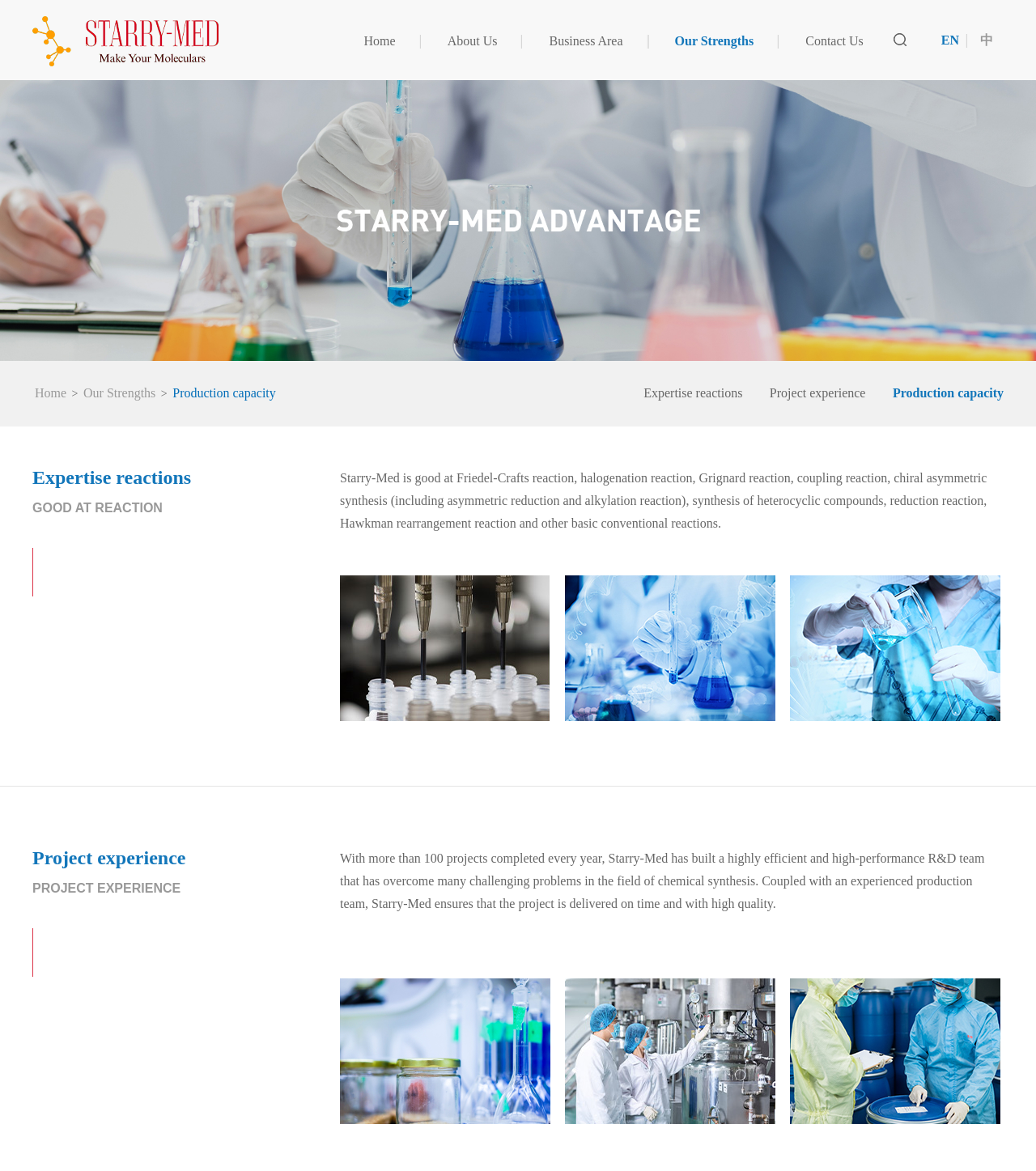Answer the question in one word or a short phrase:
What is the expertise of Starry-Med?

Friedel-Crafts reaction, halogenation reaction, etc.